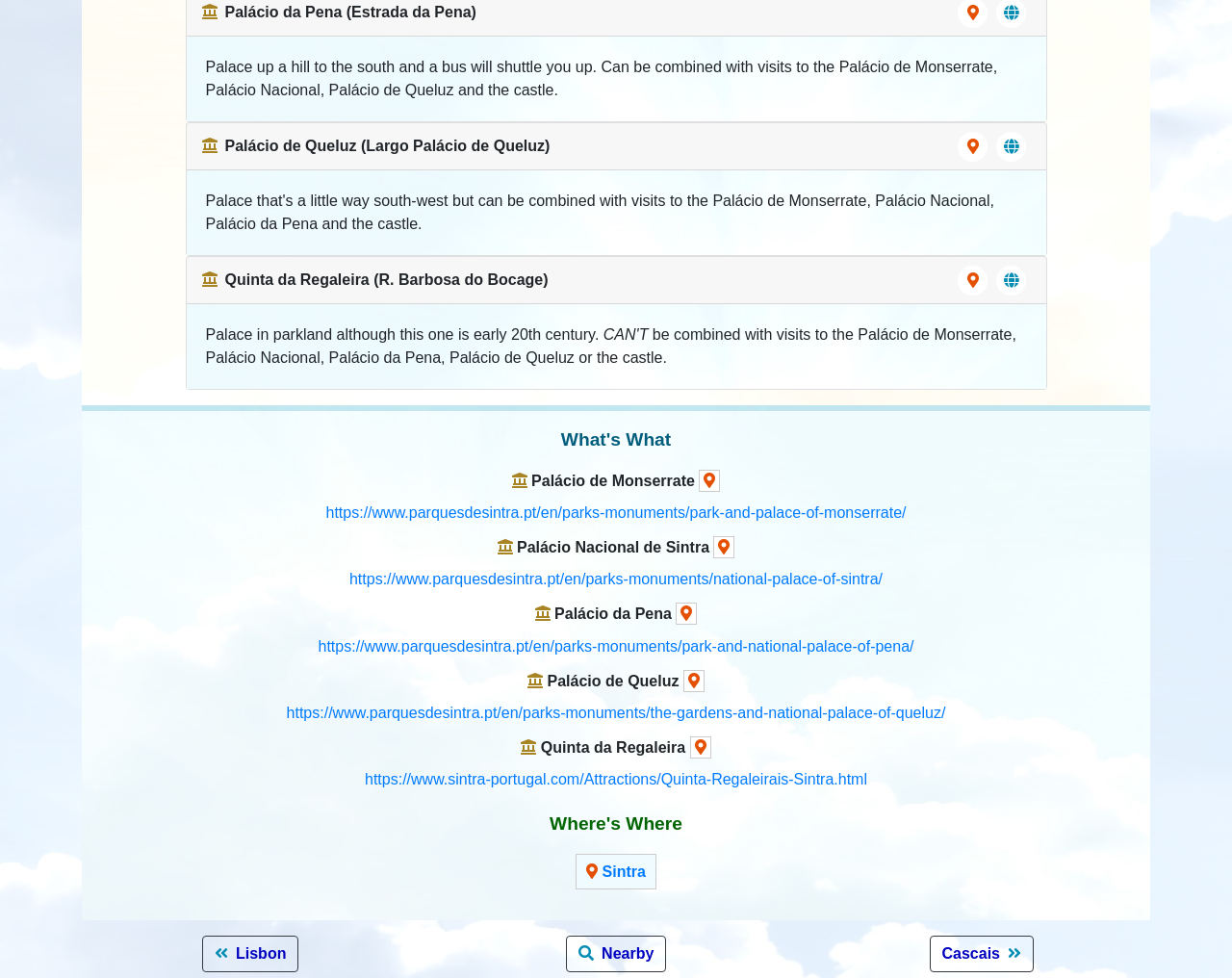Give a short answer to this question using one word or a phrase:
What is the name of the palace in parkland?

Quinta da Regaleira